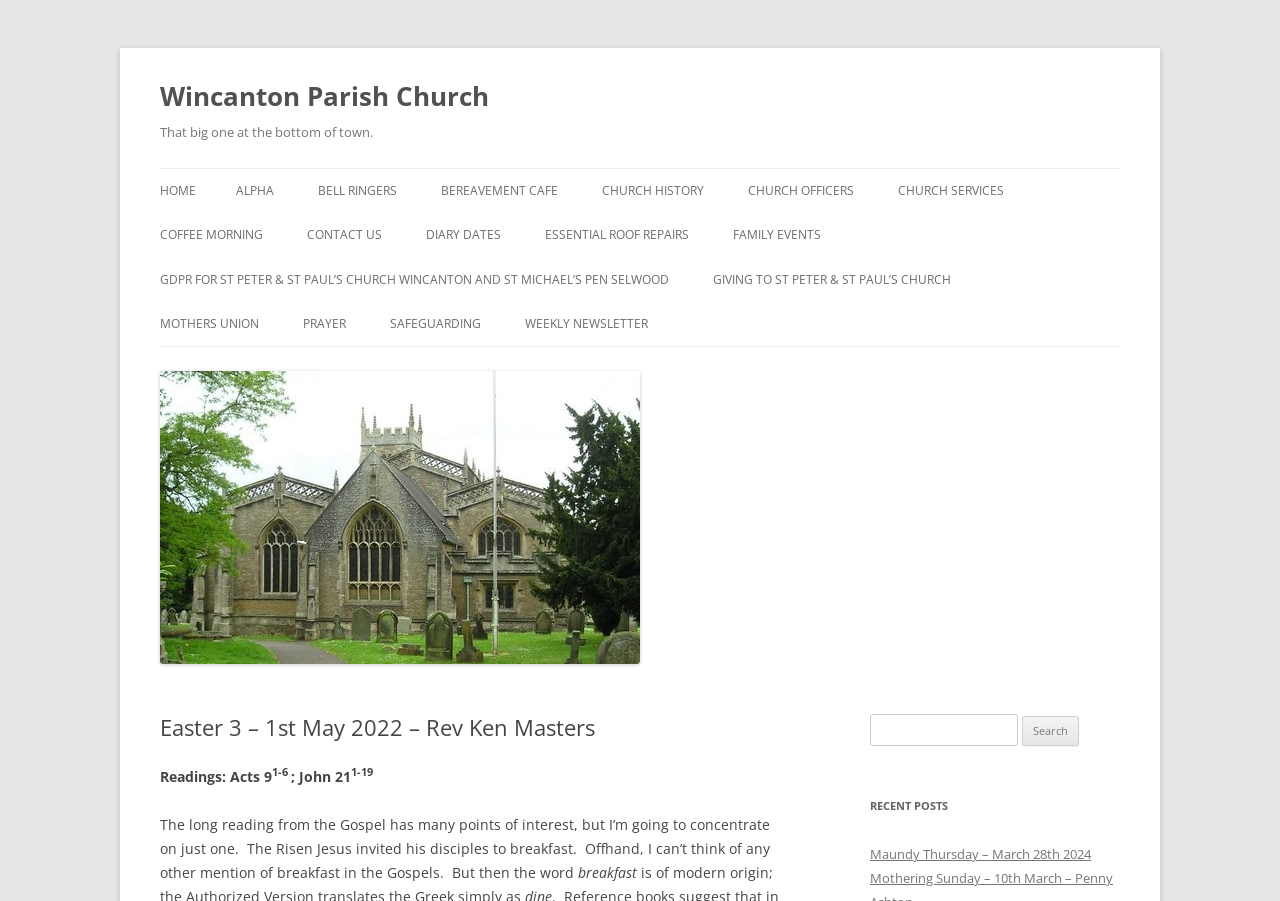Kindly provide the bounding box coordinates of the section you need to click on to fulfill the given instruction: "Visit the CHURCH SERVICES page".

[0.702, 0.188, 0.784, 0.237]